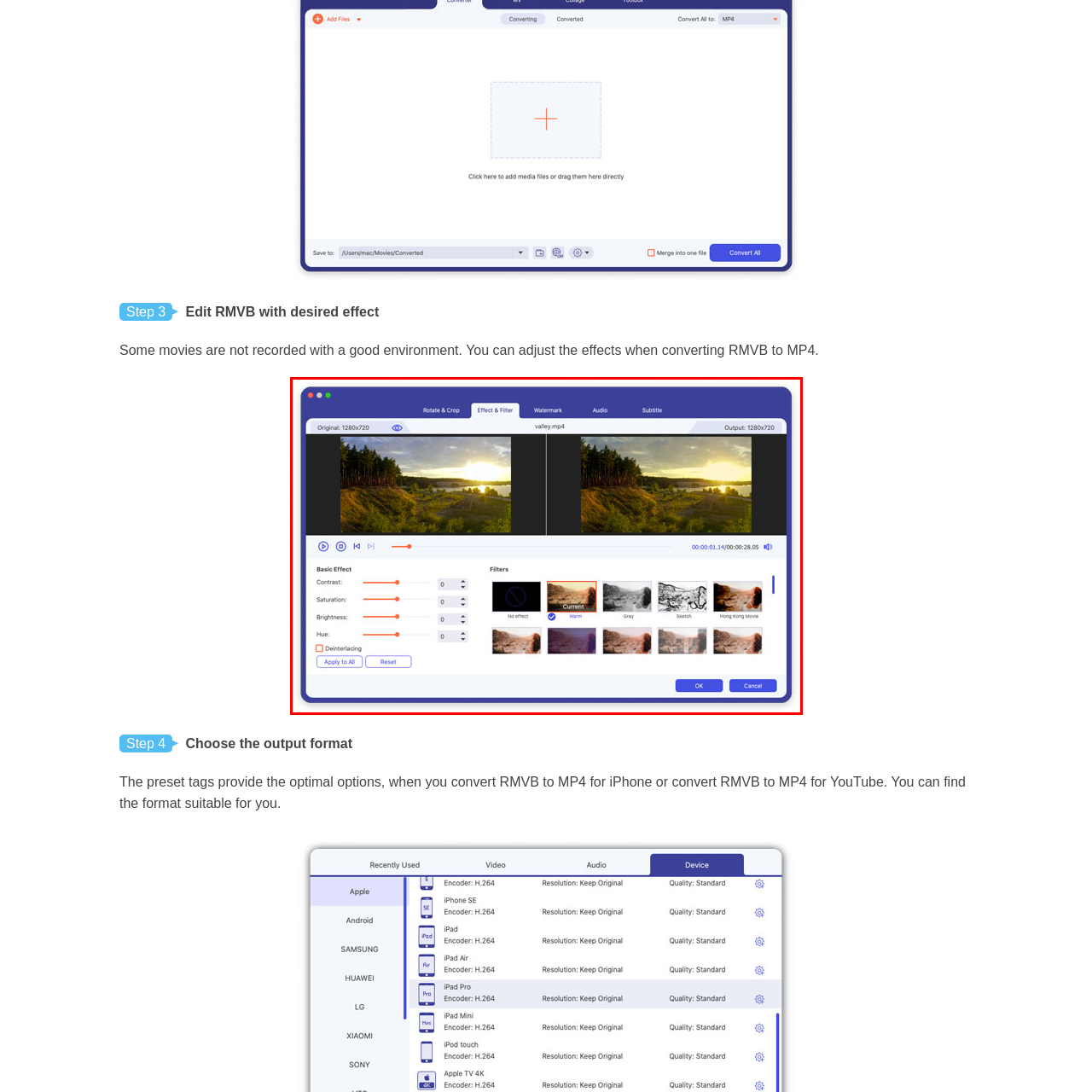Offer an in-depth description of the image encased within the red bounding lines.

This image represents a video editing interface focused on enhancing a video titled "valley.mp4." The interface is split, displaying a preview of the original video on the left and the adjusted version on the right. Users can modify the video’s effects by adjusting sliders for basic properties such as contrast, saturation, brightness, and hue, all set to zero in this instance. Below the sliders, options for applying various filters are visible, including "Current" and "Warm," which highlight how users can enhance their video visually.

The video editing workspace also features navigation controls for playback and frame selection, ensuring users have a comprehensive toolset for making precise edits. The overall resolution is set at 1280x720, indicating a focus on high-definition output. This interface is designed for ease of use, guiding users through the editing process, ultimately aimed at converting RMVB format videos to MP4 while allowing for aesthetic improvements.